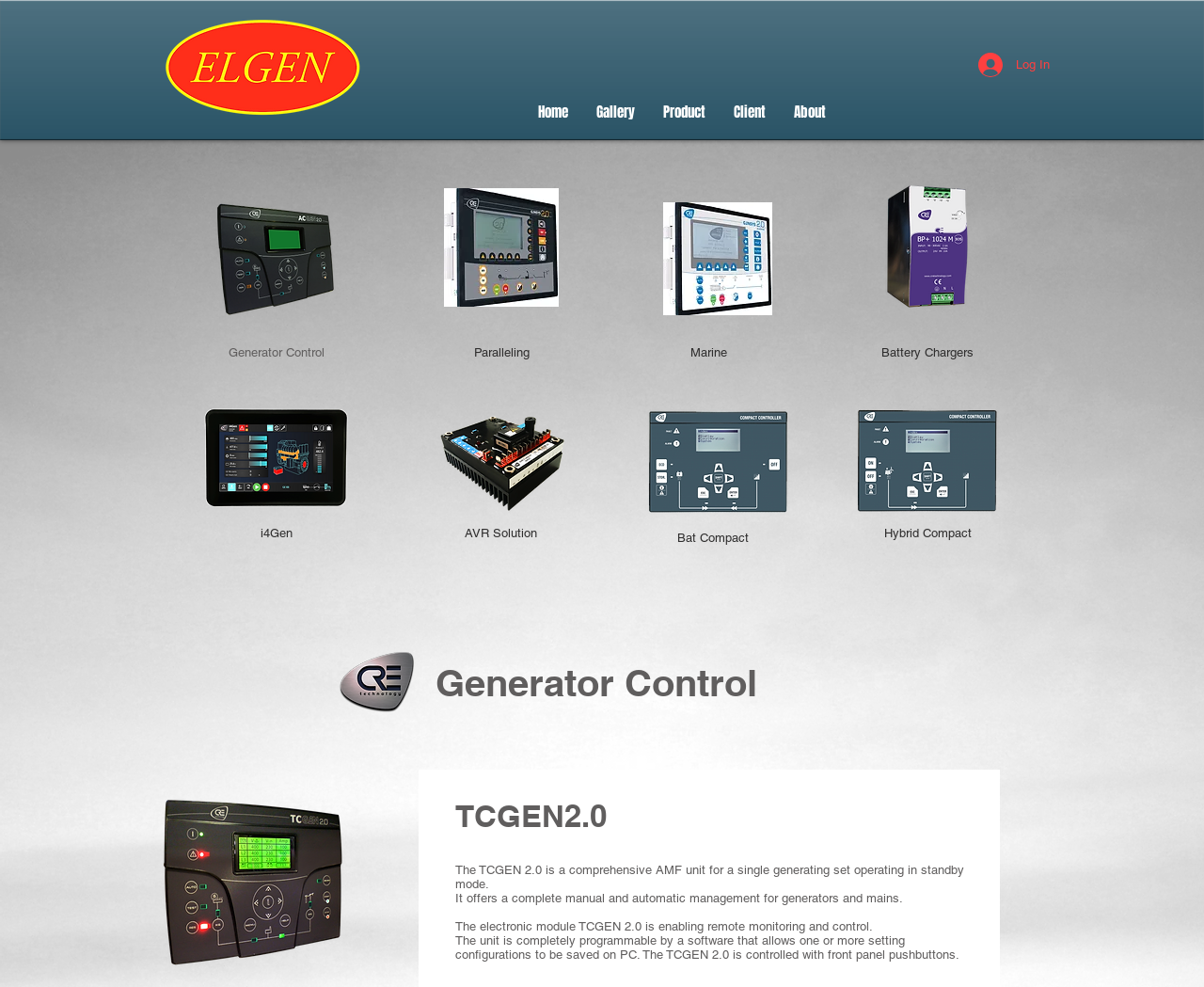What is the logo image on the top left?
Your answer should be a single word or phrase derived from the screenshot.

Elgen.png